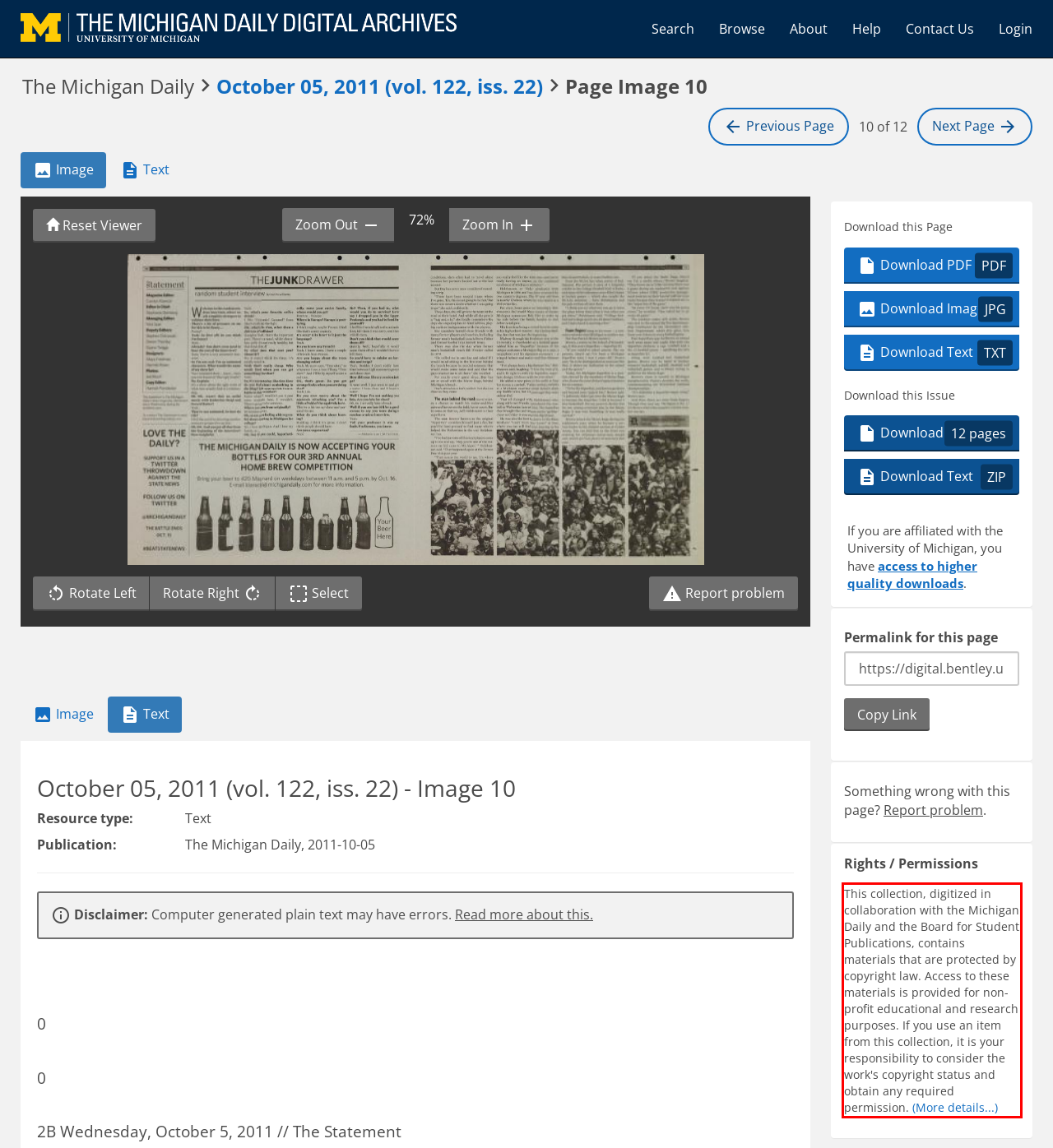Observe the screenshot of the webpage that includes a red rectangle bounding box. Conduct OCR on the content inside this red bounding box and generate the text.

This collection, digitized in collaboration with the Michigan Daily and the Board for Student Publications, contains materials that are protected by copyright law. Access to these materials is provided for non-profit educational and research purposes. If you use an item from this collection, it is your responsibility to consider the work's copyright status and obtain any required permission. (More details...)